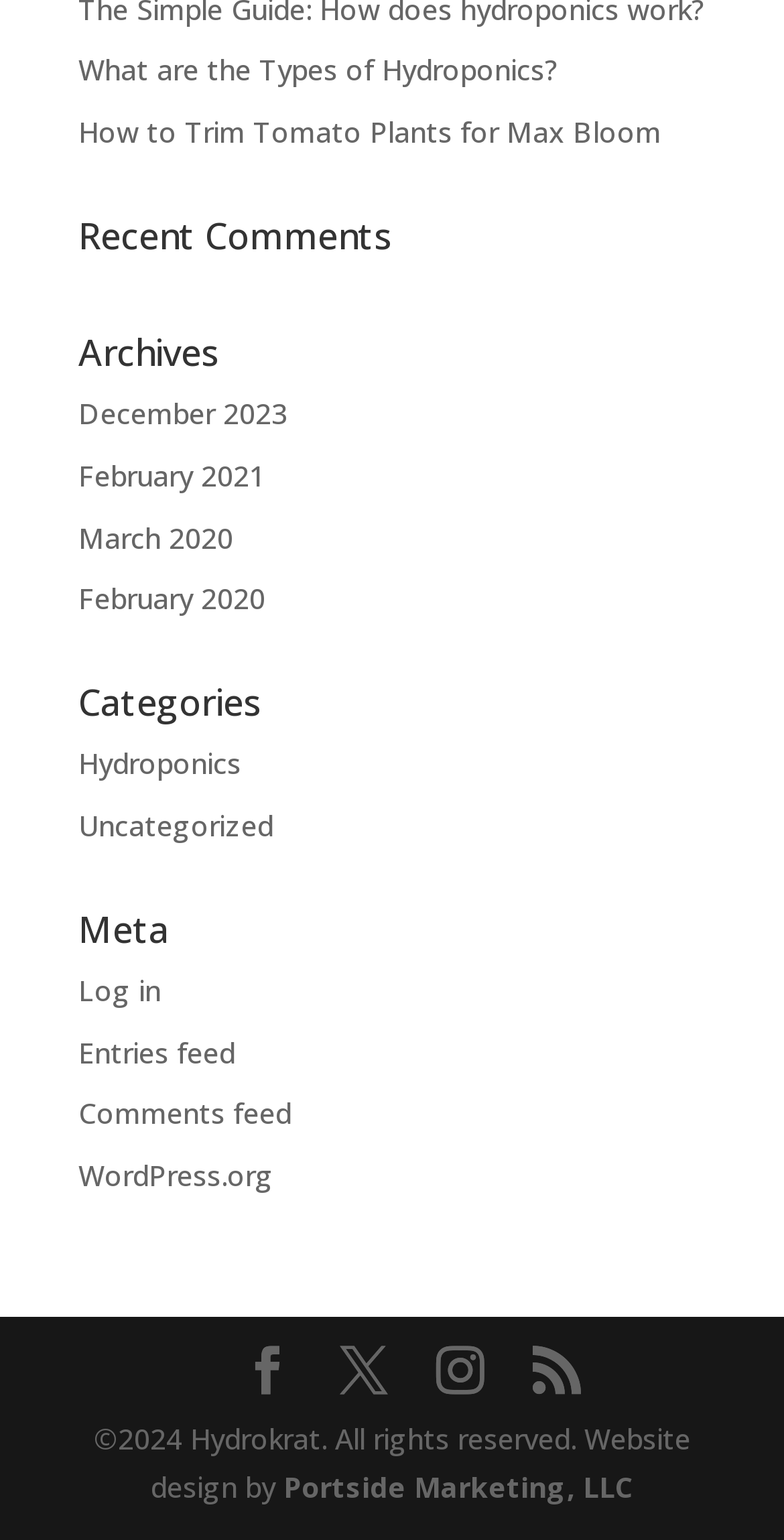Locate the bounding box coordinates of the region to be clicked to comply with the following instruction: "Check the WordPress.org website". The coordinates must be four float numbers between 0 and 1, in the form [left, top, right, bottom].

[0.1, 0.751, 0.349, 0.776]